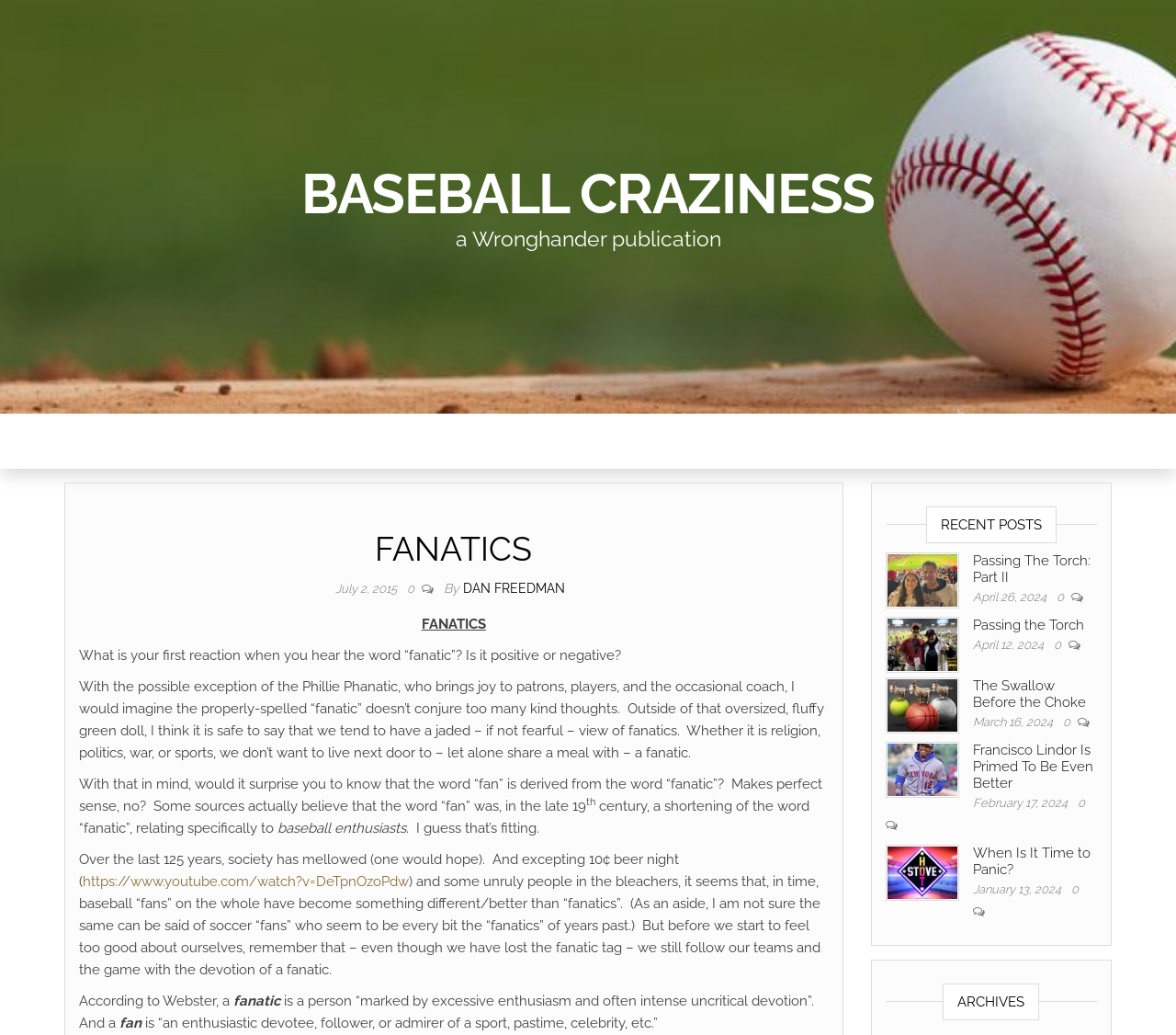What is the date of the article 'When Is It Time to Panic?'?
Using the details from the image, give an elaborate explanation to answer the question.

The date of the article 'When Is It Time to Panic?' can be found in the static text 'January 13, 2024' which is located below the heading 'When Is It Time to Panic?'.